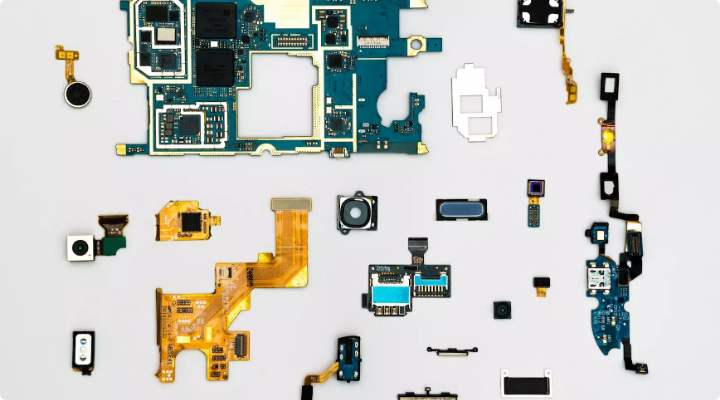What type of device do the components likely belong to?
Look at the screenshot and provide an in-depth answer.

The caption suggests that the components are from a smartphone or similar device, implying that they are part of a modern digital gadget.